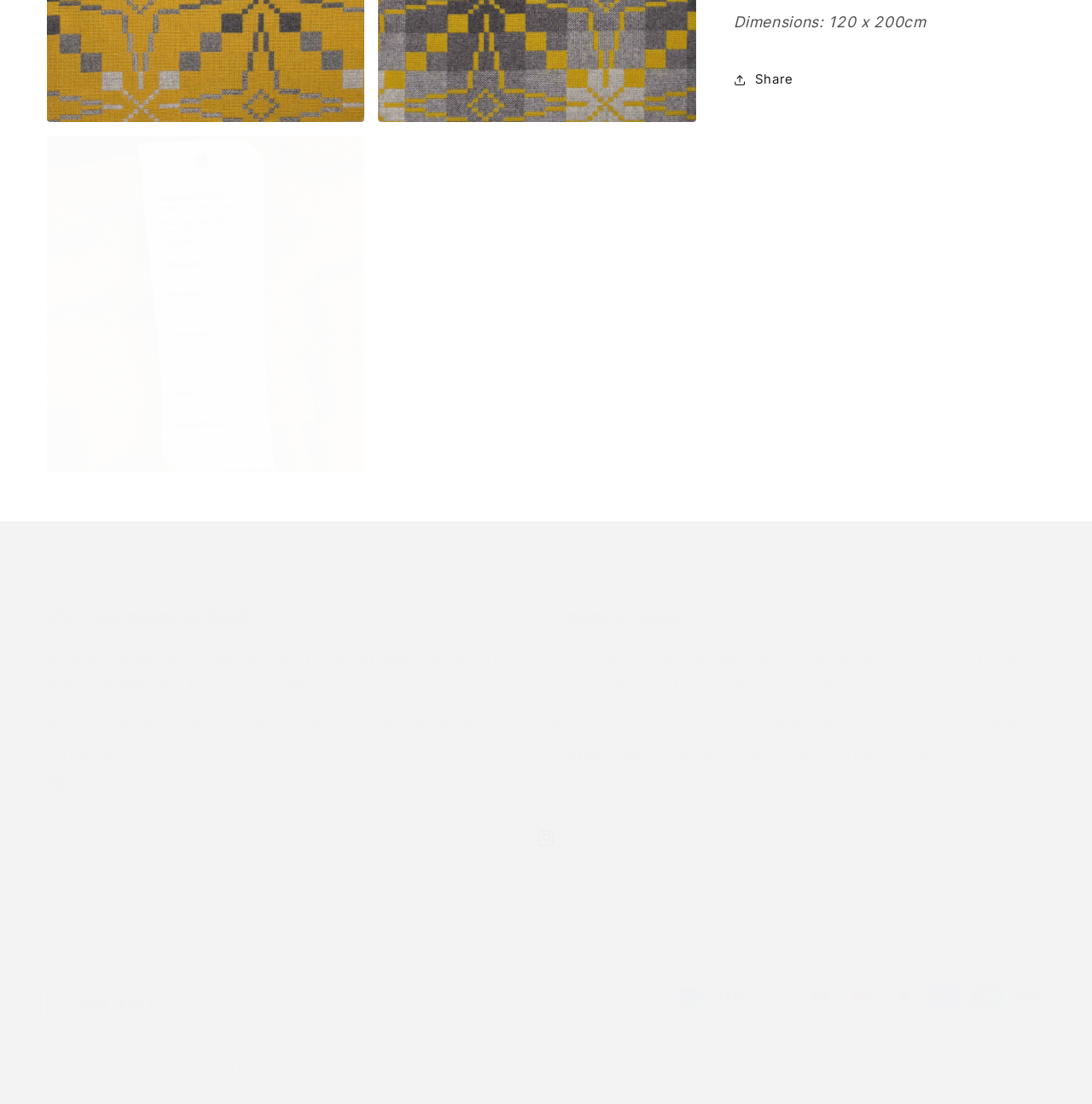Using the information in the image, give a detailed answer to the following question: How many payment methods are listed?

I counted the number of image elements with payment method logos, which are American Express, Apple Pay, Google Pay, Maestro, Mastercard, PayPal, Shop Pay, and Union Pay, and found that there are 8 payment methods listed.